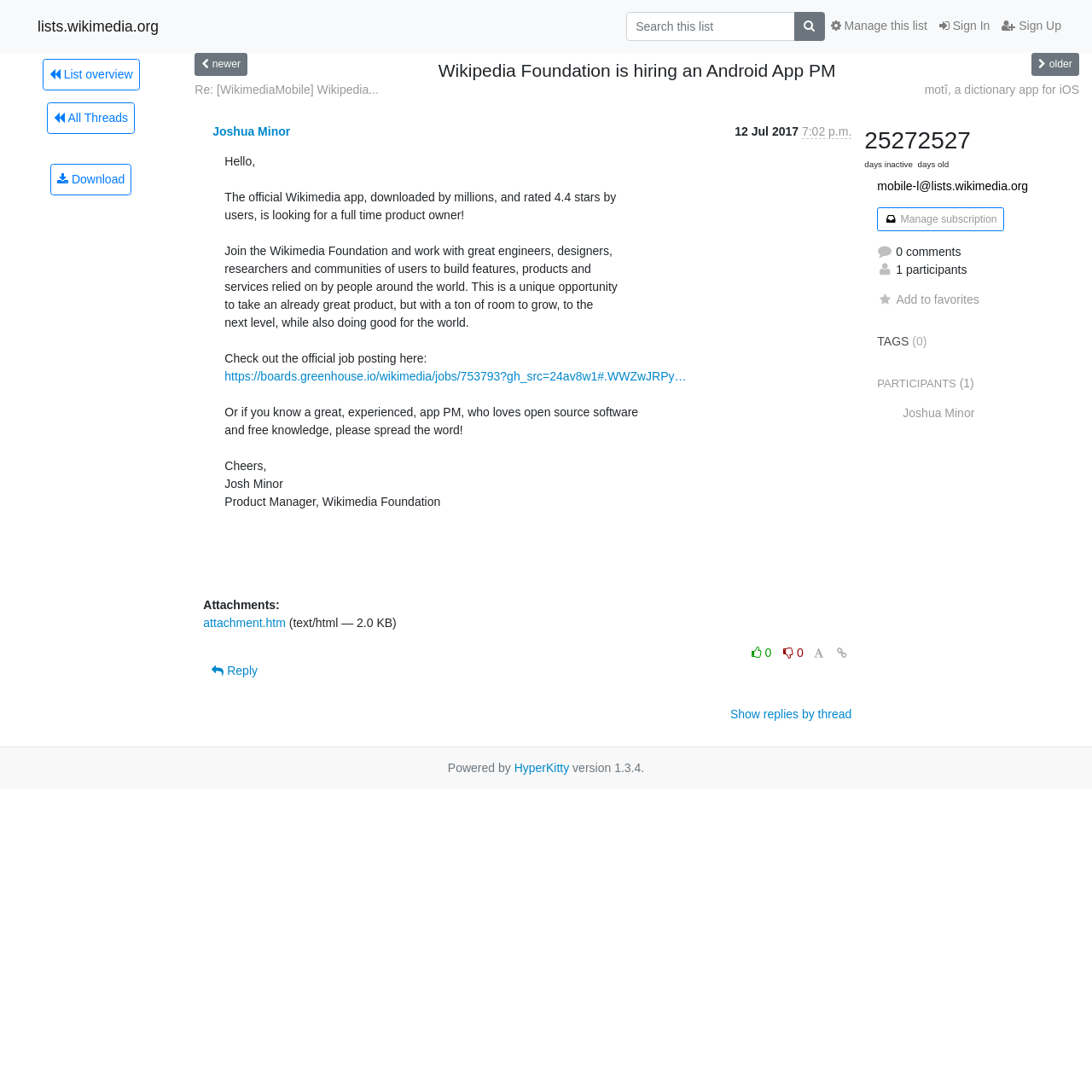Answer the question using only a single word or phrase: 
Who is the sender of the email?

Joshua Minor